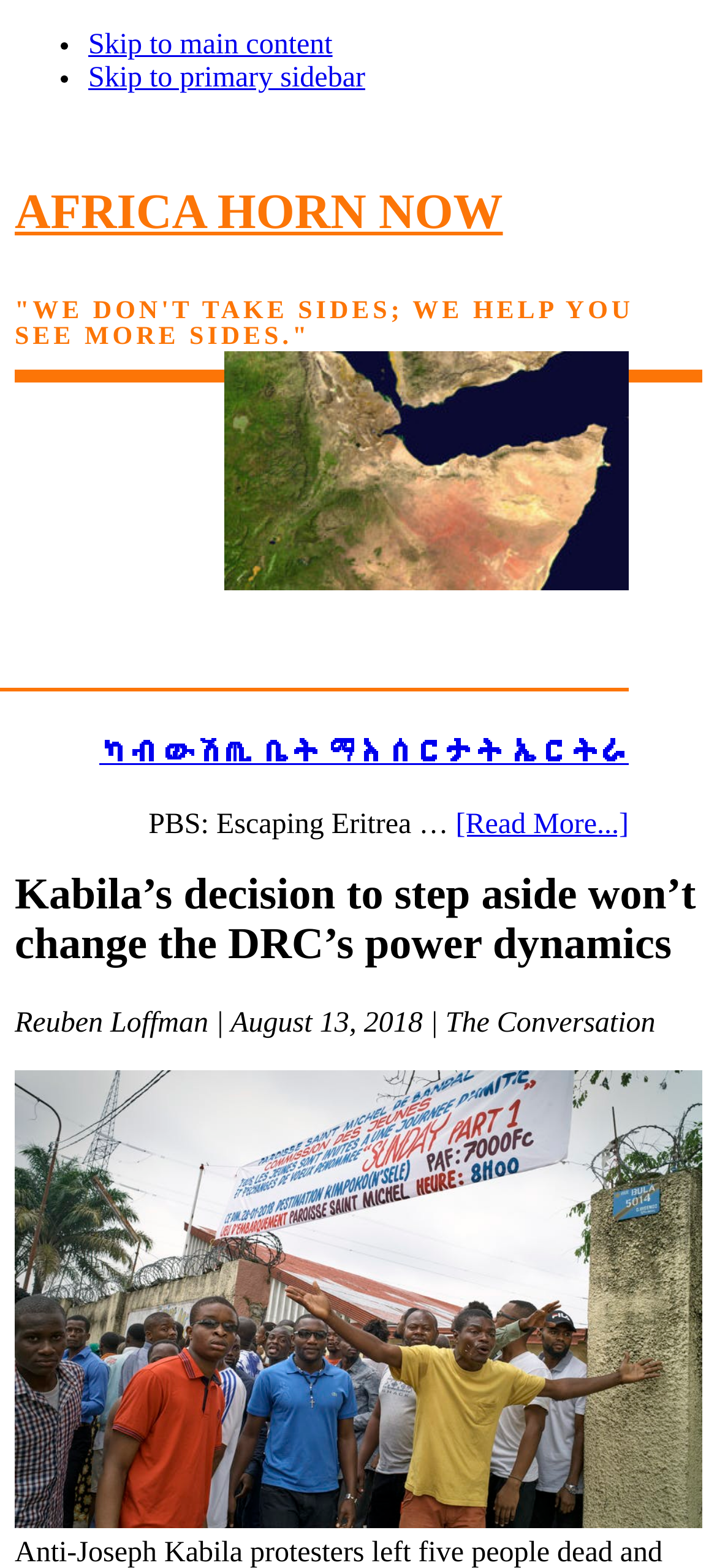Articulate a complete and detailed caption of the webpage elements.

The webpage appears to be an article page from Africa Horn Now, a news website. At the top left corner, there is a logo of Africa Horn Now, accompanied by a tagline "WE DON'T TAKE SIDES; WE HELP YOU SEE MORE SIDES." Below the logo, there is a main navigation menu with links to "Skip to main content" and "Skip to primary sidebar".

The main content area is divided into two sections. On the left side, there is a featured article with a heading "Kabila’s decision to step aside won’t change the DRC’s power dynamics". Below the heading, there is a byline "Reuben Loffman | August 13, 2018 | The Conversation". 

On the right side, there is a sidebar with a list of links, including an image with a link to an article titled "ካብ ውሽጢ ቤት ማእሰርታት ኤርትራ" and a brief summary "PBS: Escaping Eritrea …". There is also a "Read More..." link to the full article.